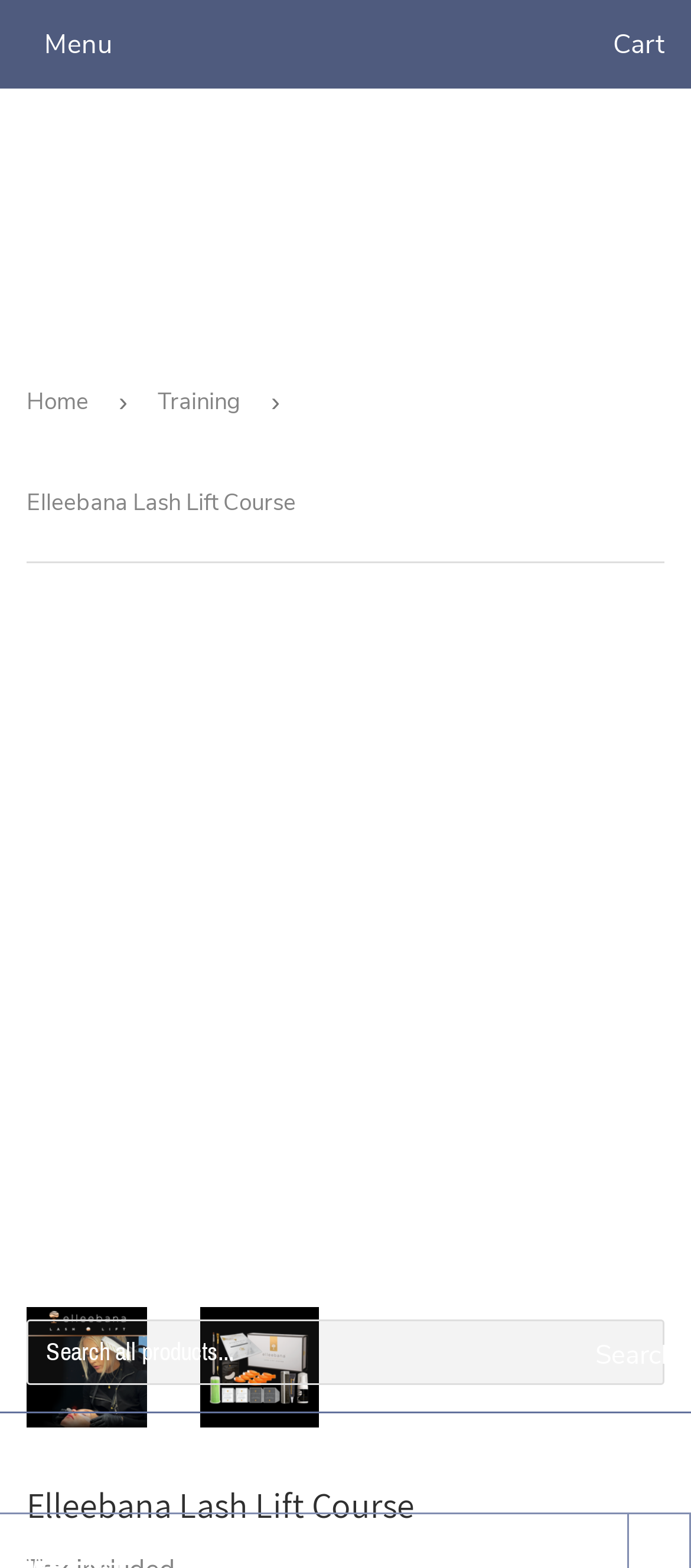Using the given element description, provide the bounding box coordinates (top-left x, top-left y, bottom-right x, bottom-right y) for the corresponding UI element in the screenshot: Cart 0

[0.608, 0.003, 0.961, 0.053]